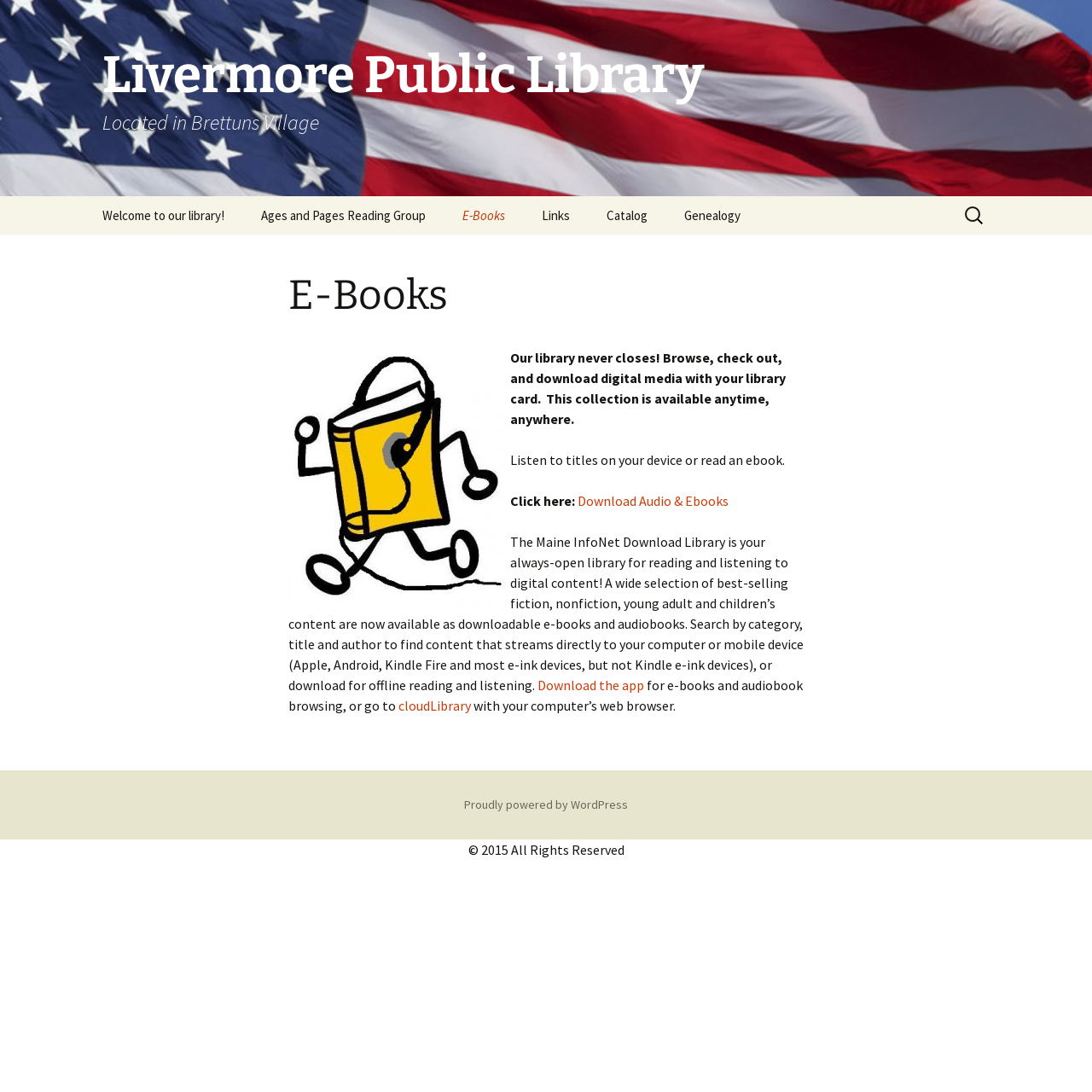Find the headline of the webpage and generate its text content.

Livermore Public Library